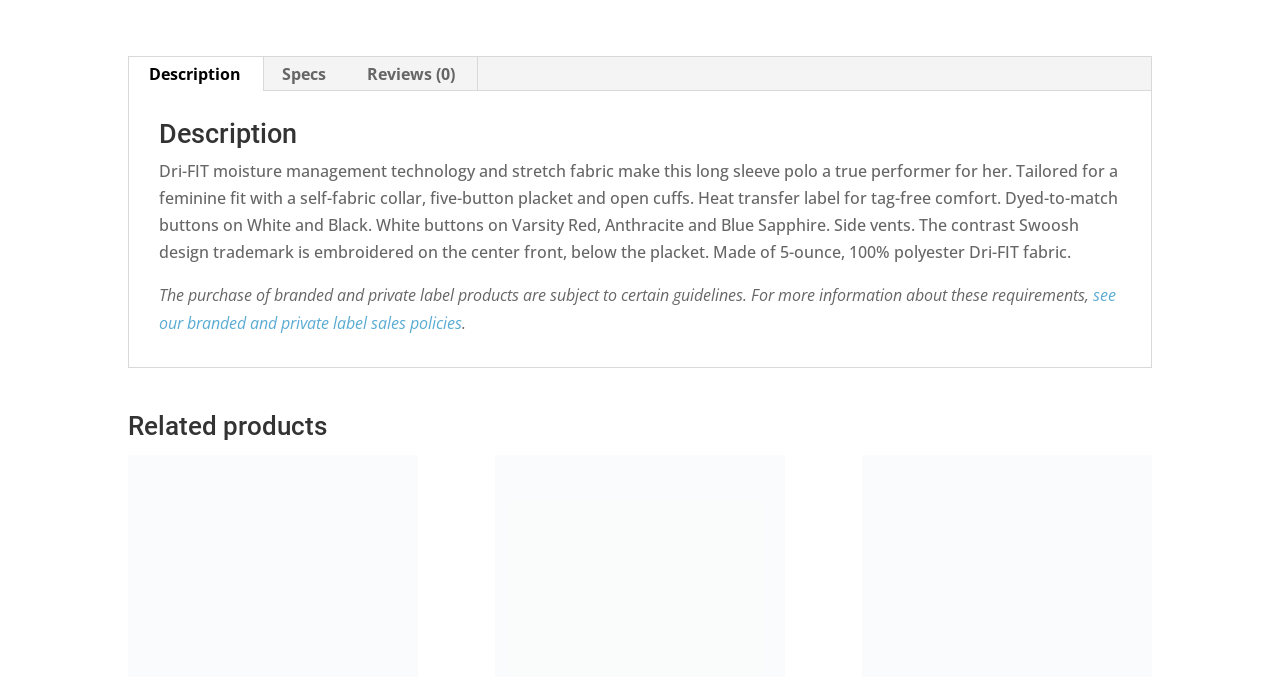How many buttons are there on White and Black products?
Kindly answer the question with as much detail as you can.

According to the description, 'Dyed-to-match buttons on White and Black' are used, which means the buttons on White and Black products are dyed to match the color of the product.